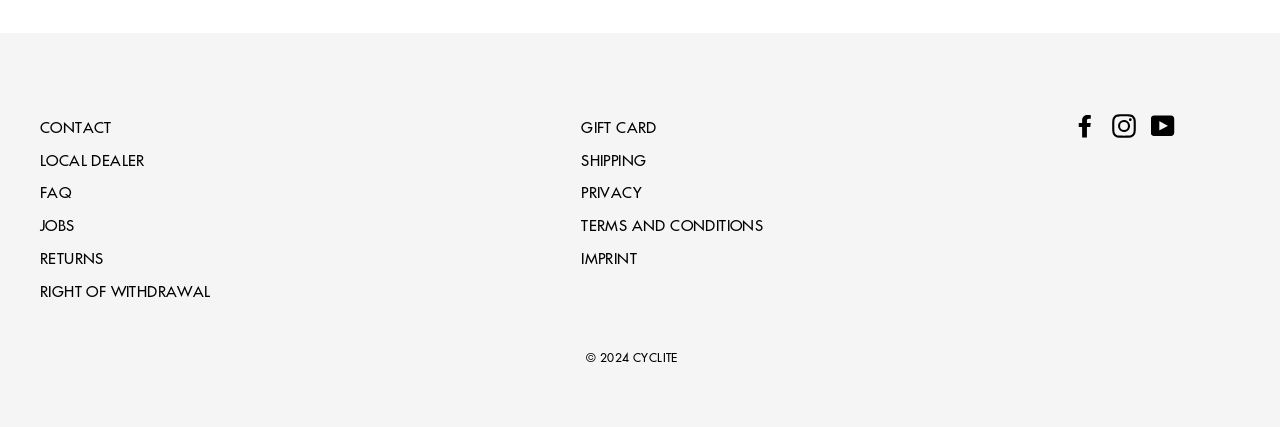Please identify the bounding box coordinates of the element's region that needs to be clicked to fulfill the following instruction: "view imprint". The bounding box coordinates should consist of four float numbers between 0 and 1, i.e., [left, top, right, bottom].

[0.454, 0.572, 0.815, 0.639]